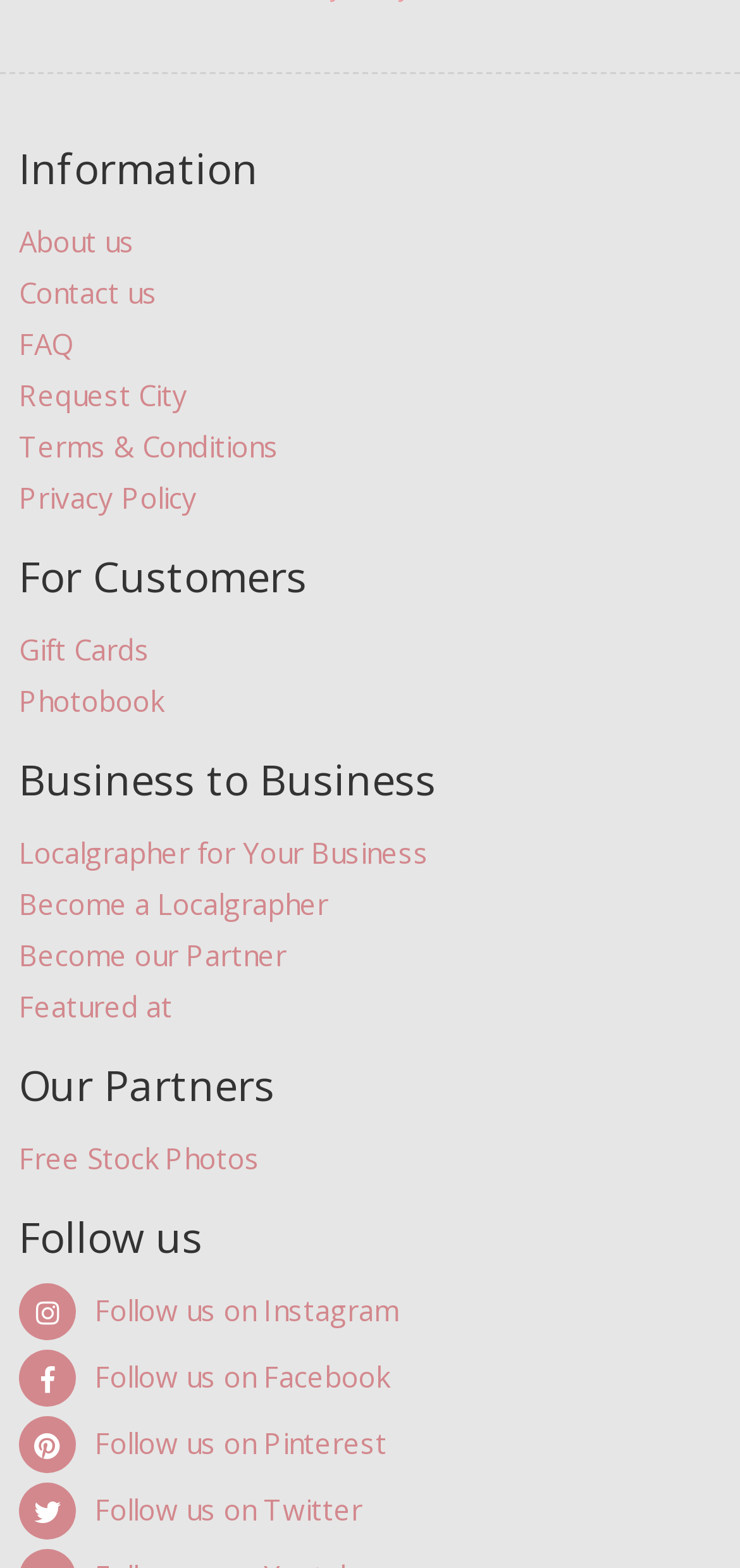Please locate the bounding box coordinates of the region I need to click to follow this instruction: "View Site Map".

None